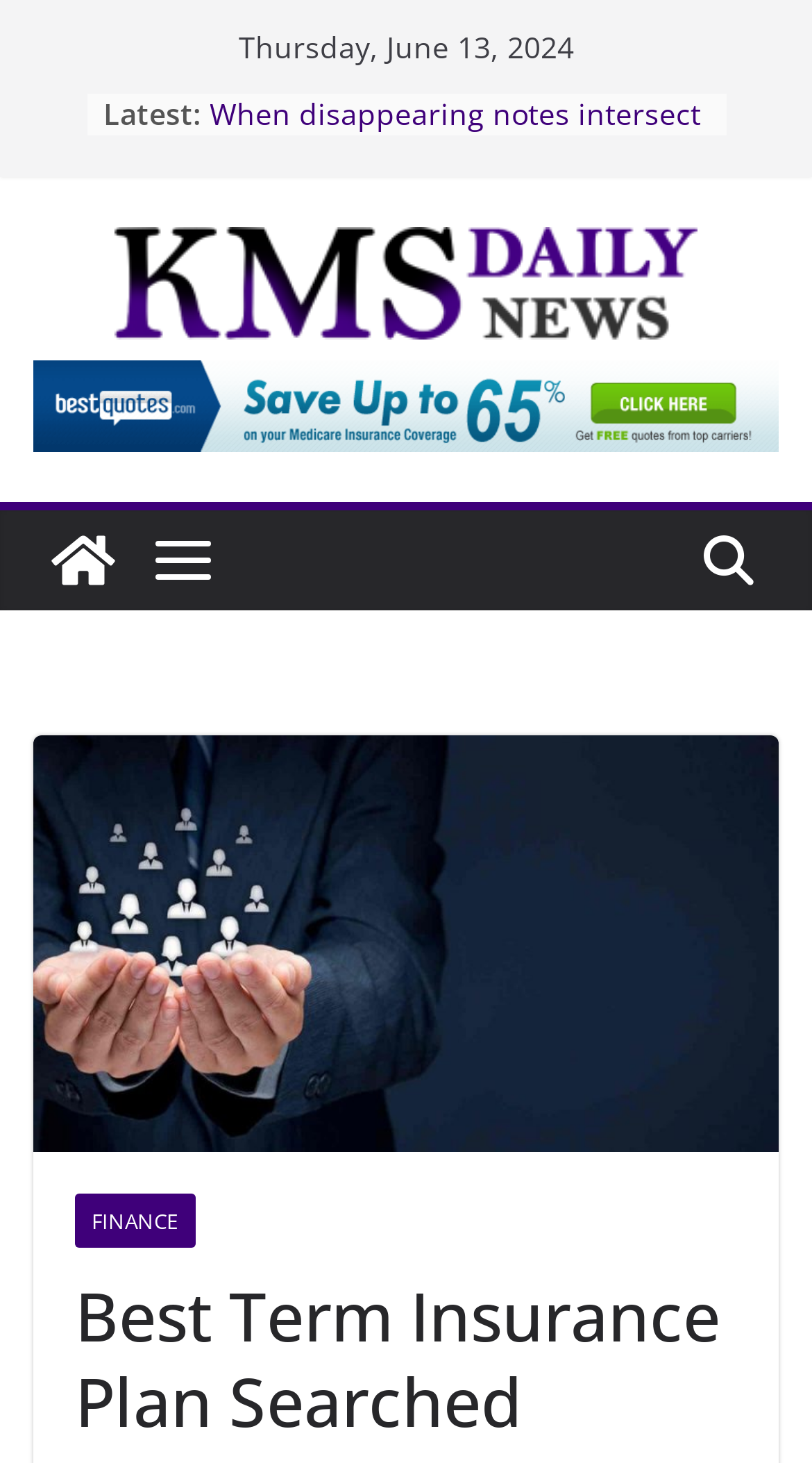Identify the webpage's primary heading and generate its text.

Best Term Insurance Plan Searched Online